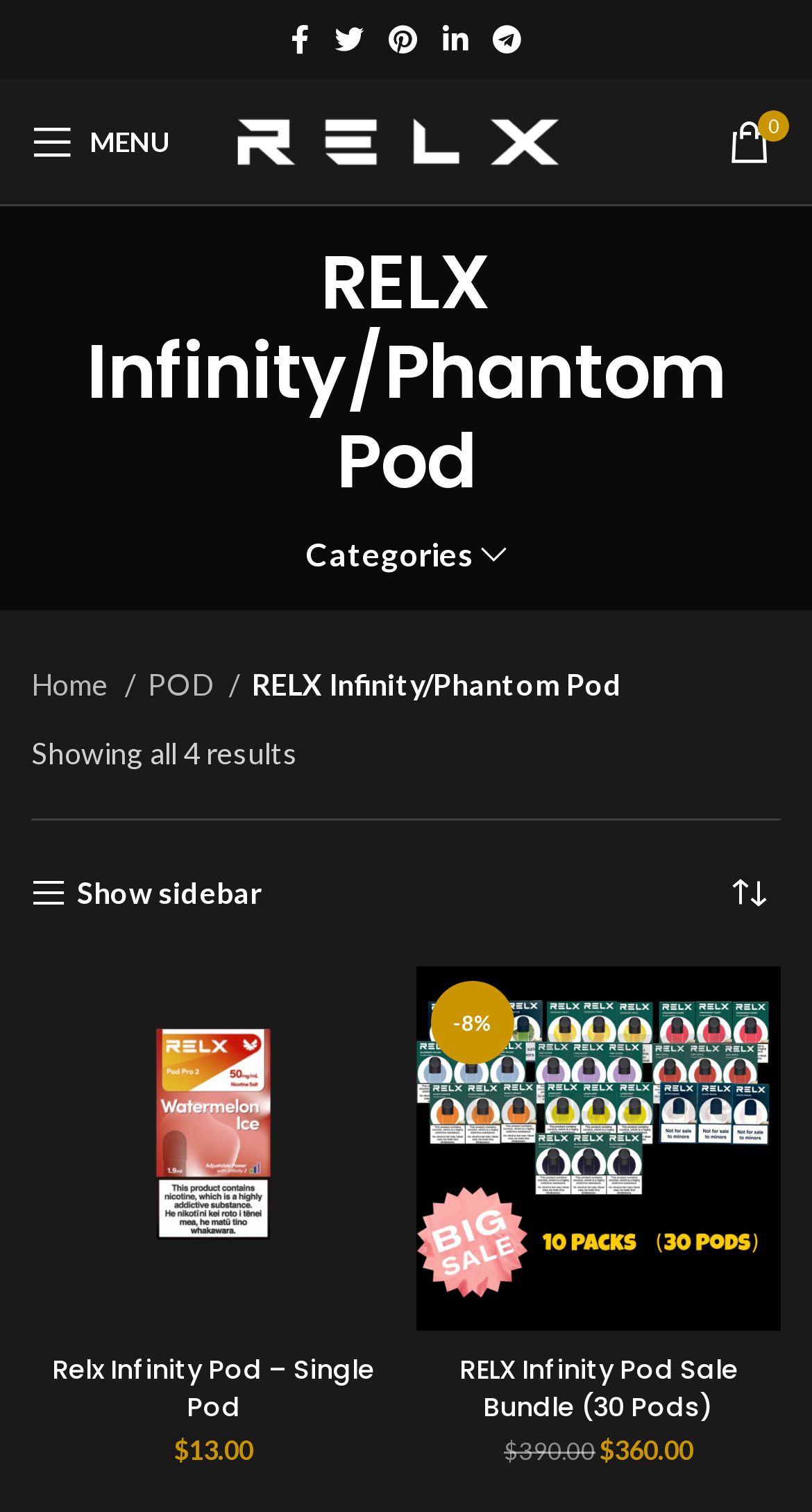Please predict the bounding box coordinates of the element's region where a click is necessary to complete the following instruction: "Show categories". The coordinates should be represented by four float numbers between 0 and 1, i.e., [left, top, right, bottom].

[0.377, 0.356, 0.623, 0.377]